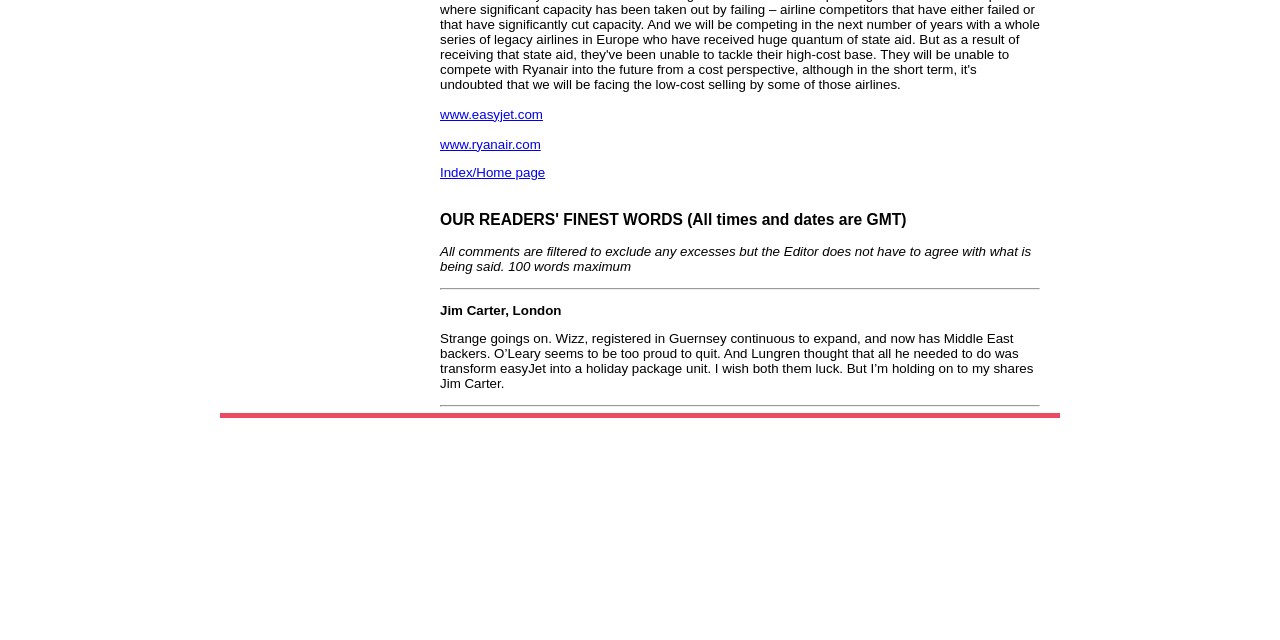Using the provided element description: "www.easyjet.com", determine the bounding box coordinates of the corresponding UI element in the screenshot.

[0.344, 0.167, 0.424, 0.19]